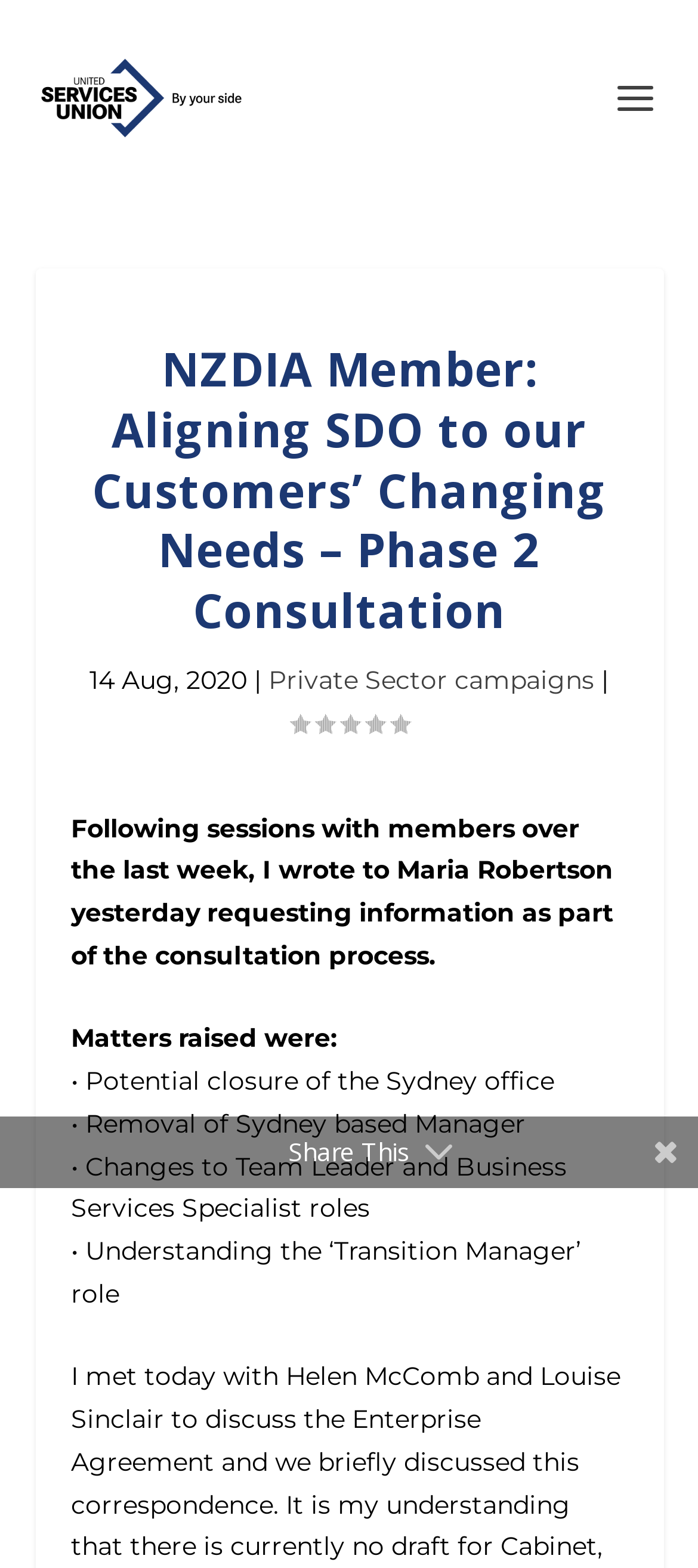Please analyze the image and give a detailed answer to the question:
What is the text above the 'Share This' button?

I found the text above the 'Share This' button by looking at the StaticText element with bounding box coordinates [0.101, 0.788, 0.832, 0.835]. It is '• Understanding the ‘Transition Manager’ role'. The 'Share This' button is a StaticText element with bounding box coordinates [0.413, 0.723, 0.587, 0.745].